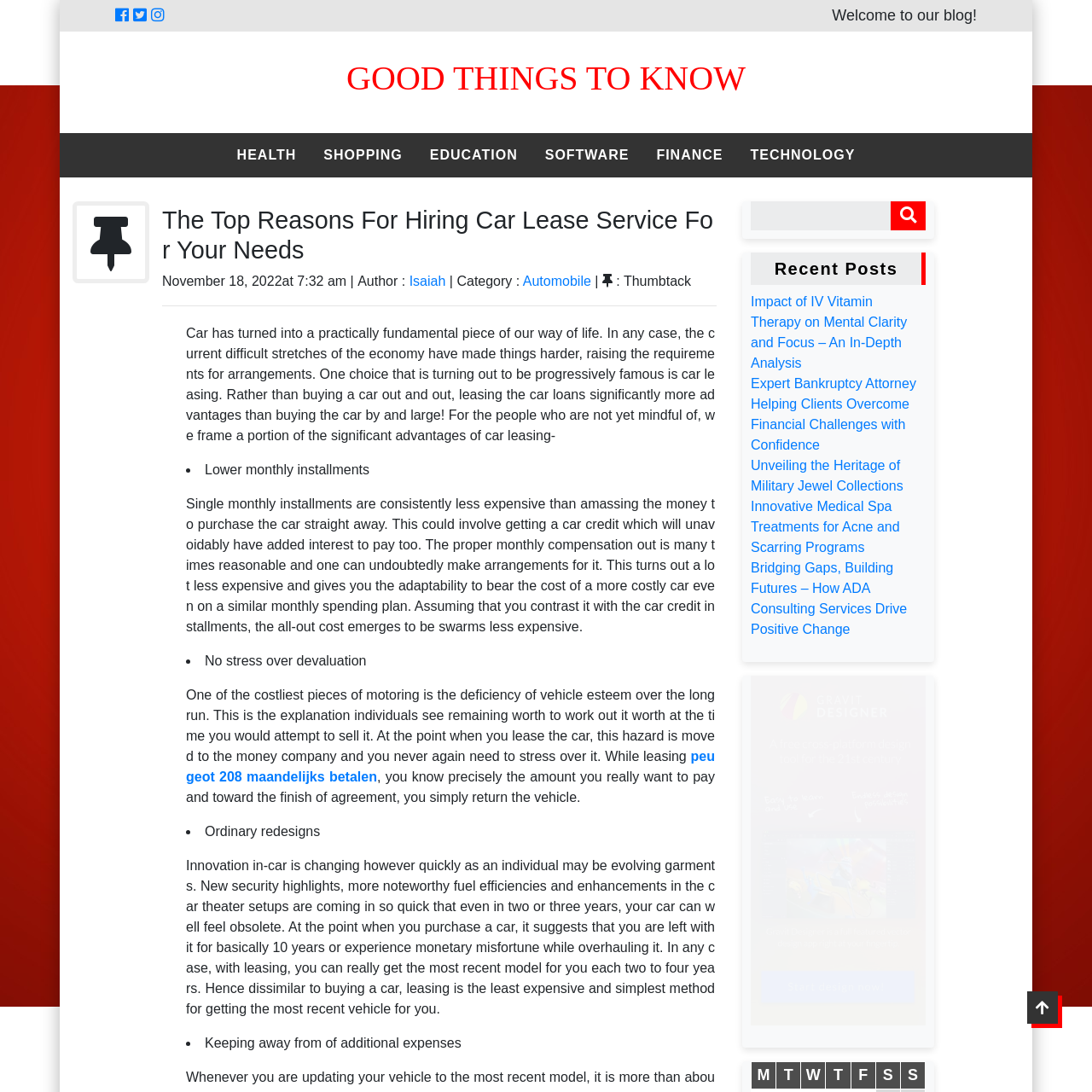Identify the bounding box coordinates of the area you need to click to perform the following instruction: "Click the 'peugeot 208 maandelijks betalen' link".

[0.17, 0.686, 0.655, 0.718]